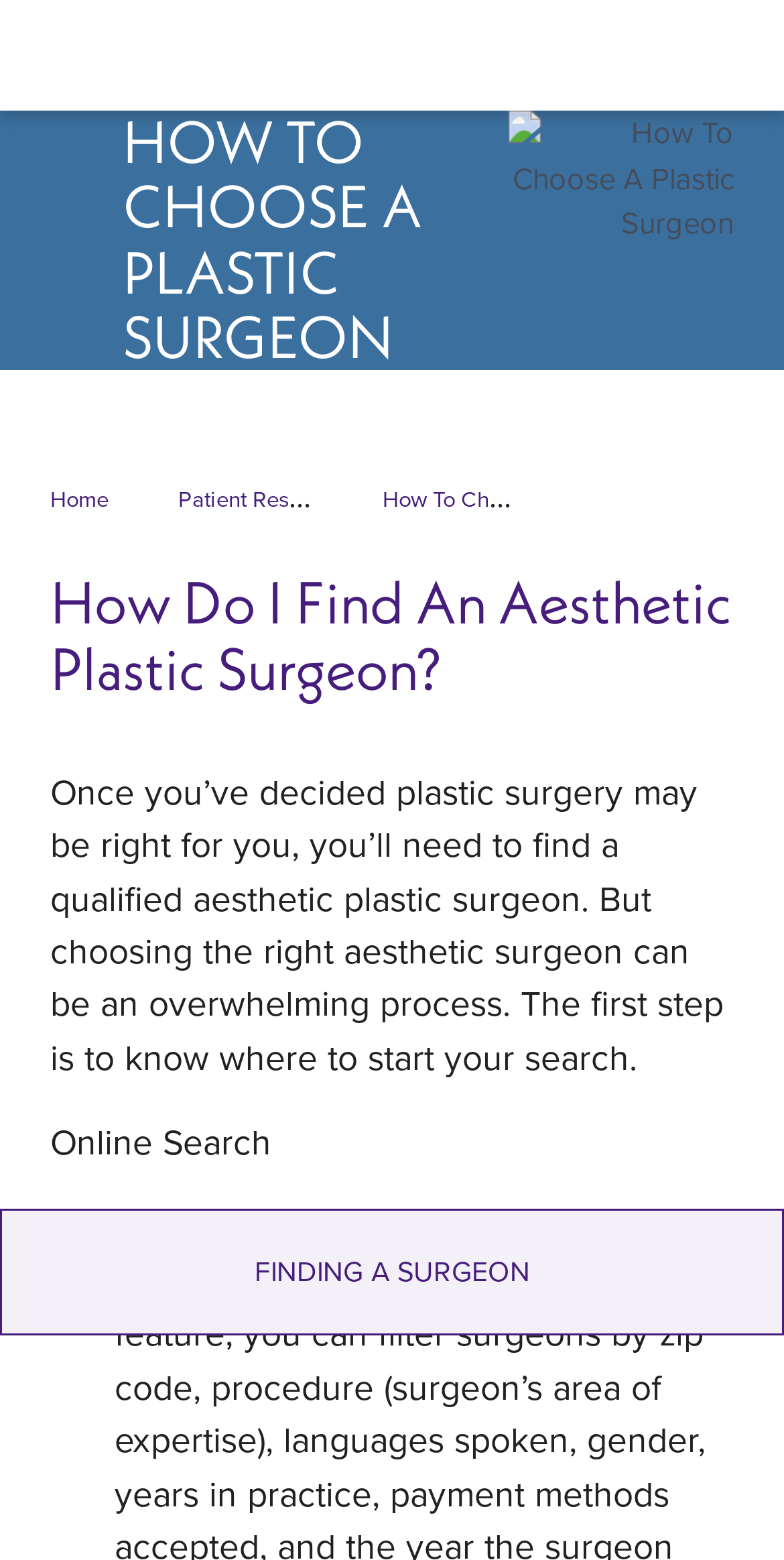Answer the question briefly using a single word or phrase: 
What is the title of the image on the webpage?

How To Choose A Plastic Surgeon